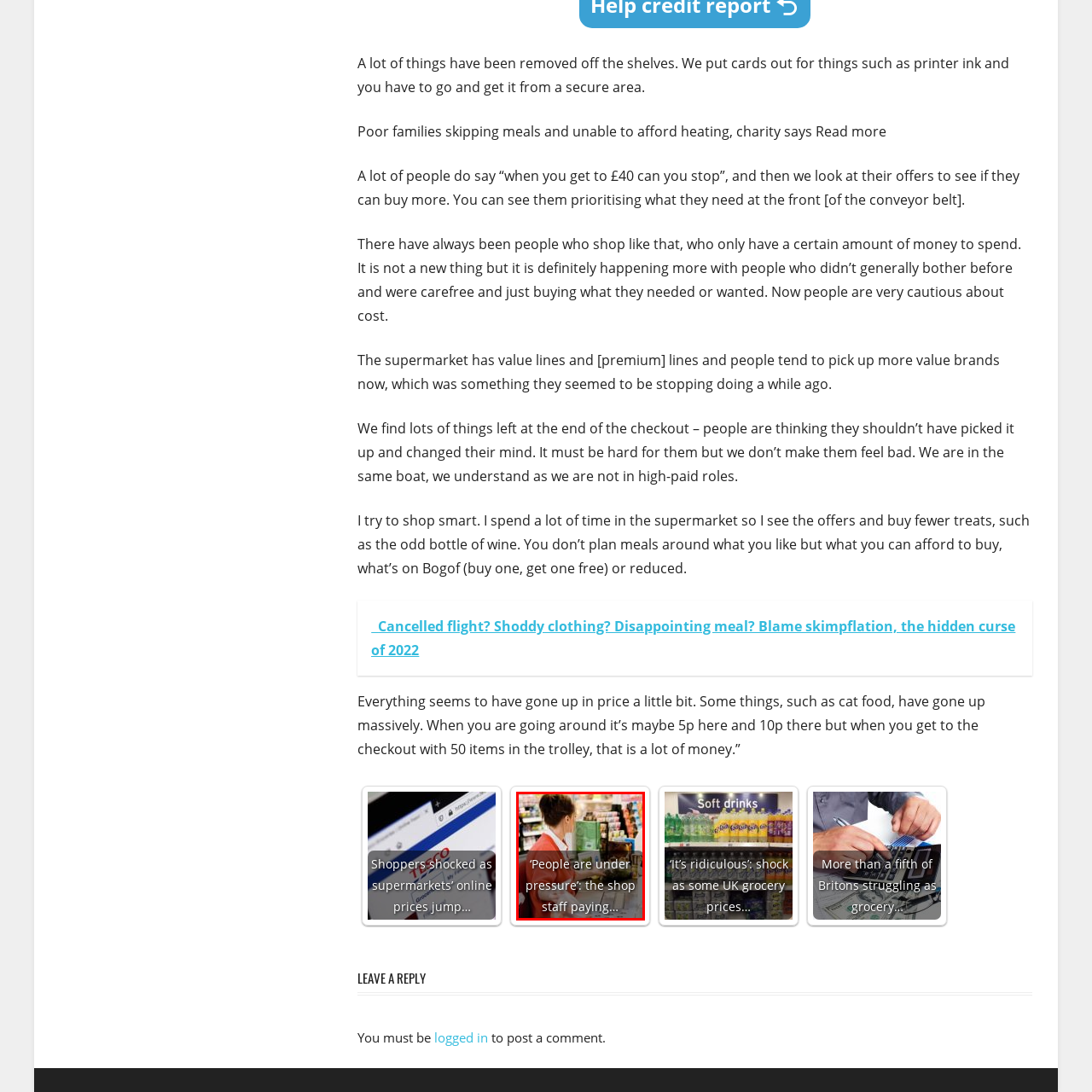Give a thorough and detailed explanation of the image enclosed by the red border.

The image captures a moment at a grocery store, focusing on a shop staff member who appears to be engaged in their duties amidst a bustling environment. The individual is dressed in a bright orange uniform, suggesting they are a cashier. In the background, store shelves lined with various products are visible, conveying the everyday hustle and bustle of a supermarket.

Overlaying the image is a quote that reads, “‘People are under pressure’: the shop staff paying…”, hinting at the broader context of economic challenges affecting both shoppers and employees in retail. This implies an exploration of the pressures that staff face, likely in relation to rising costs consumers are experiencing, as discussed in surrounding content about grocery prices and consumer behavior.